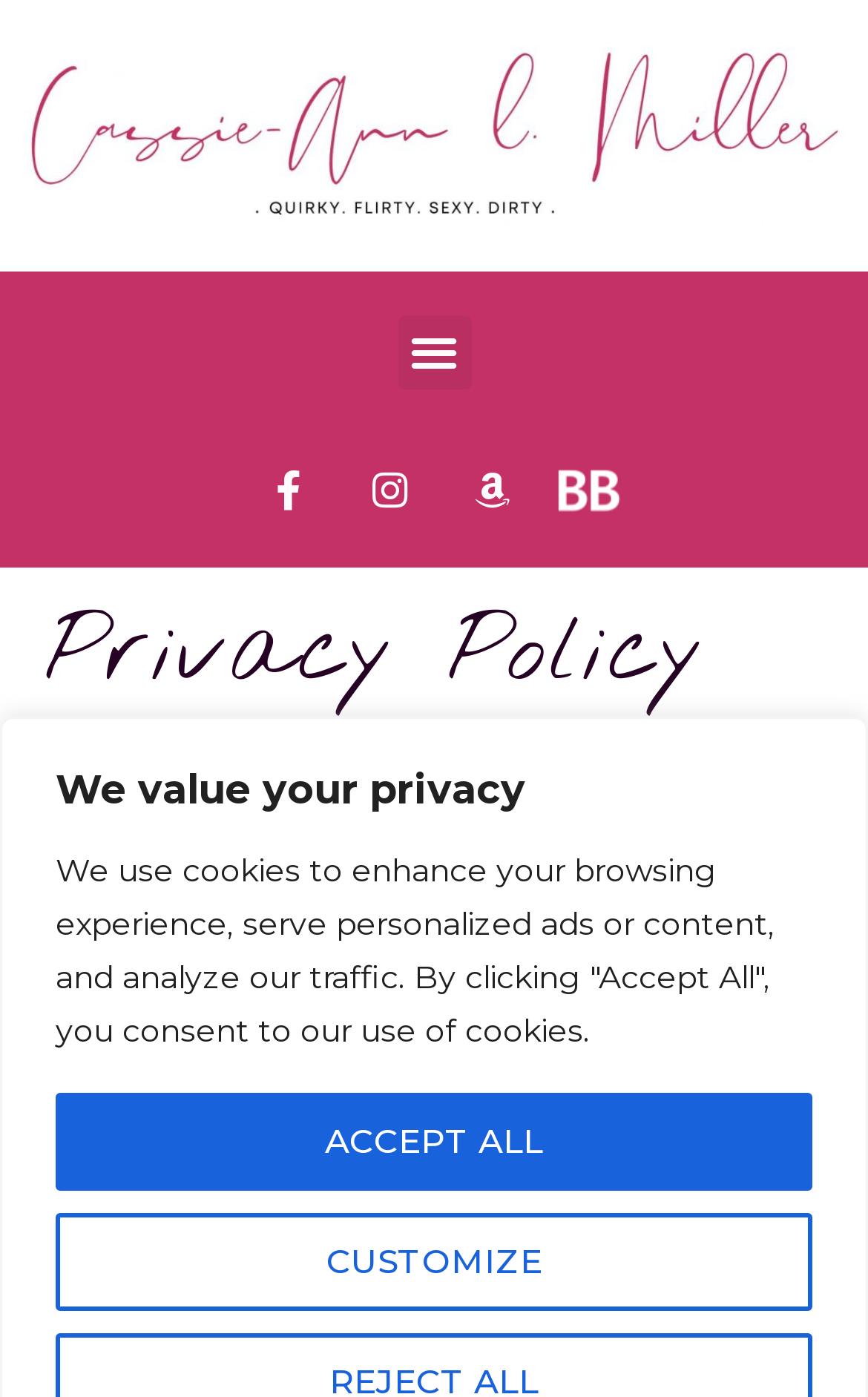Provide a brief response to the question using a single word or phrase: 
What is the first section of the privacy policy?

General